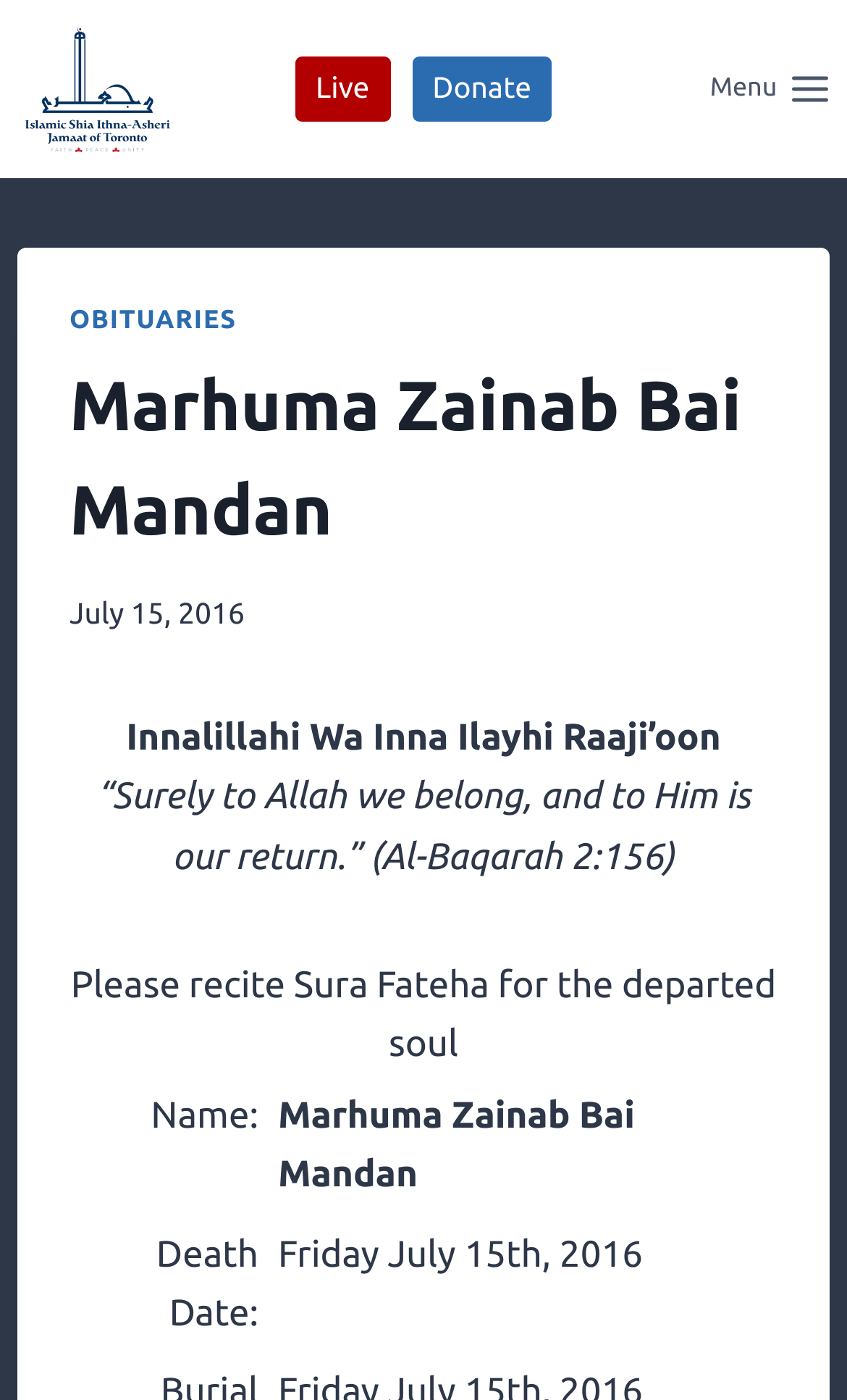Reply to the question below using a single word or brief phrase:
What is the organization mentioned on the webpage?

ISIJ of Toronto